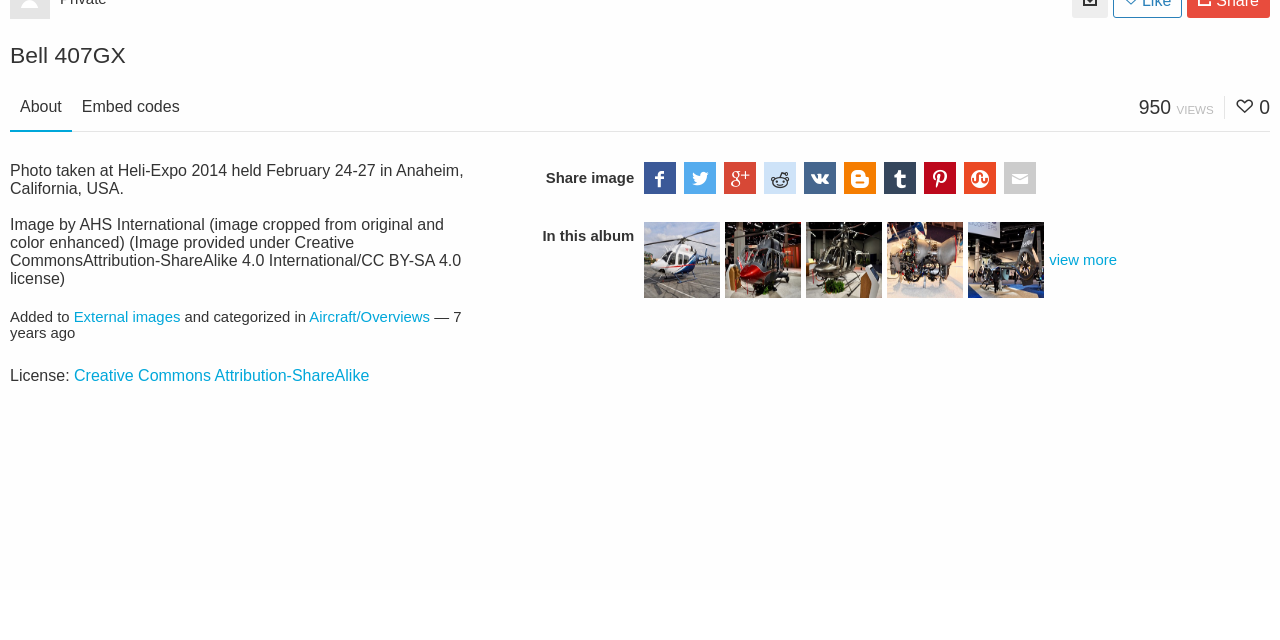Identify the bounding box of the UI element that matches this description: "title="Google+"".

[0.566, 0.253, 0.591, 0.303]